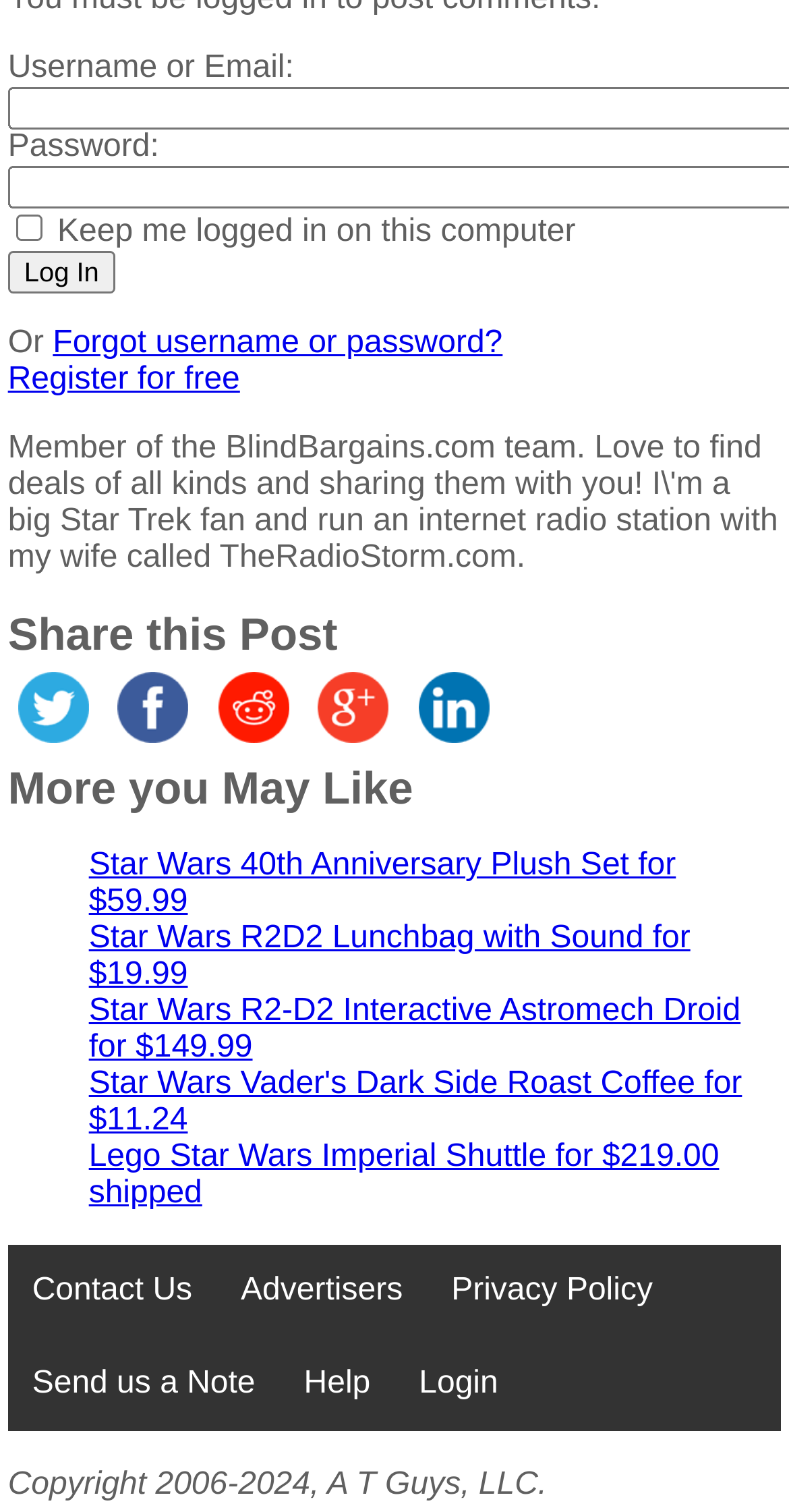Please find the bounding box coordinates of the element's region to be clicked to carry out this instruction: "Read previous article".

None